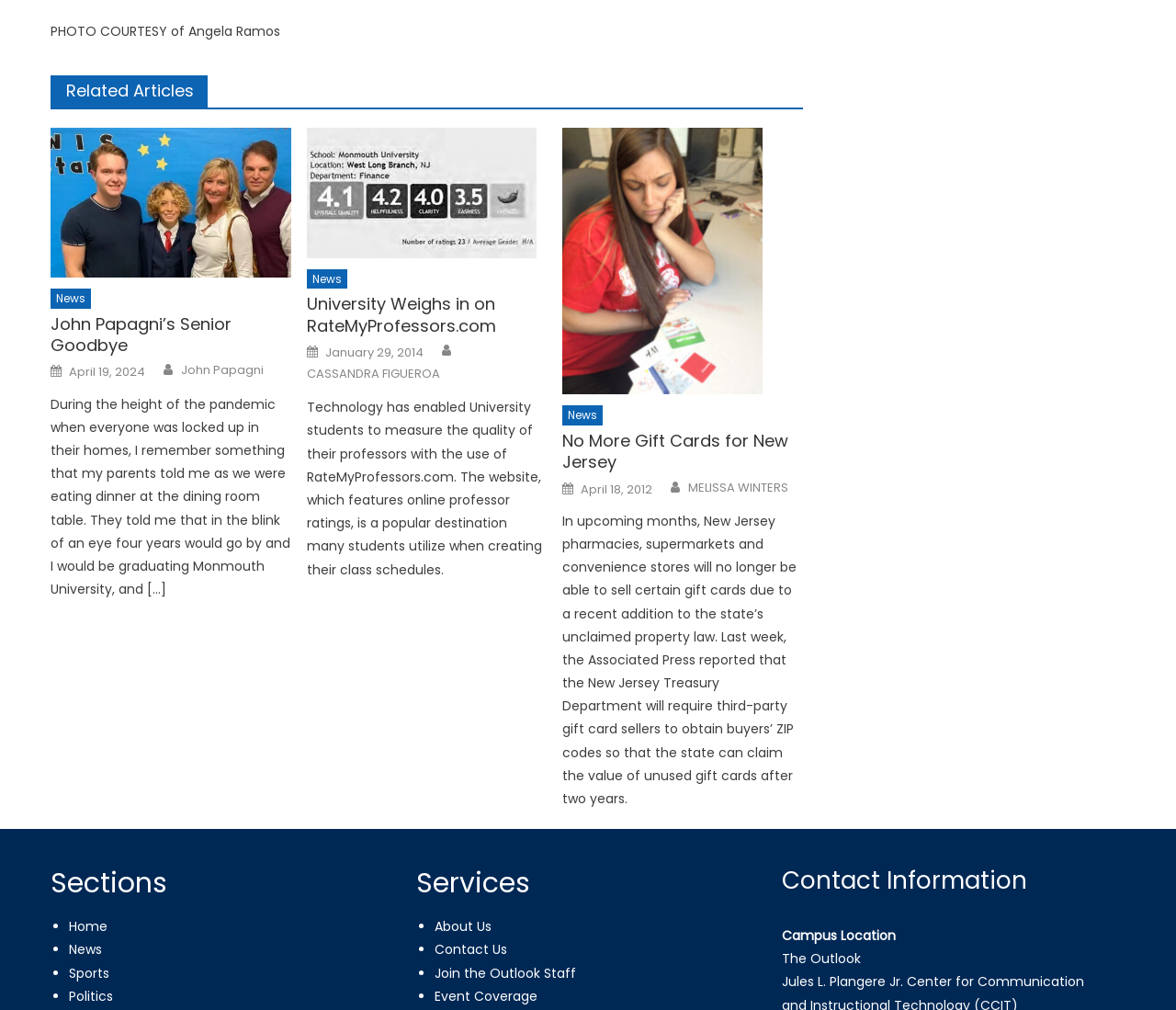Find the bounding box coordinates for the area that must be clicked to perform this action: "Read the 'If Today is Your Birthday: July 22' forecast".

None